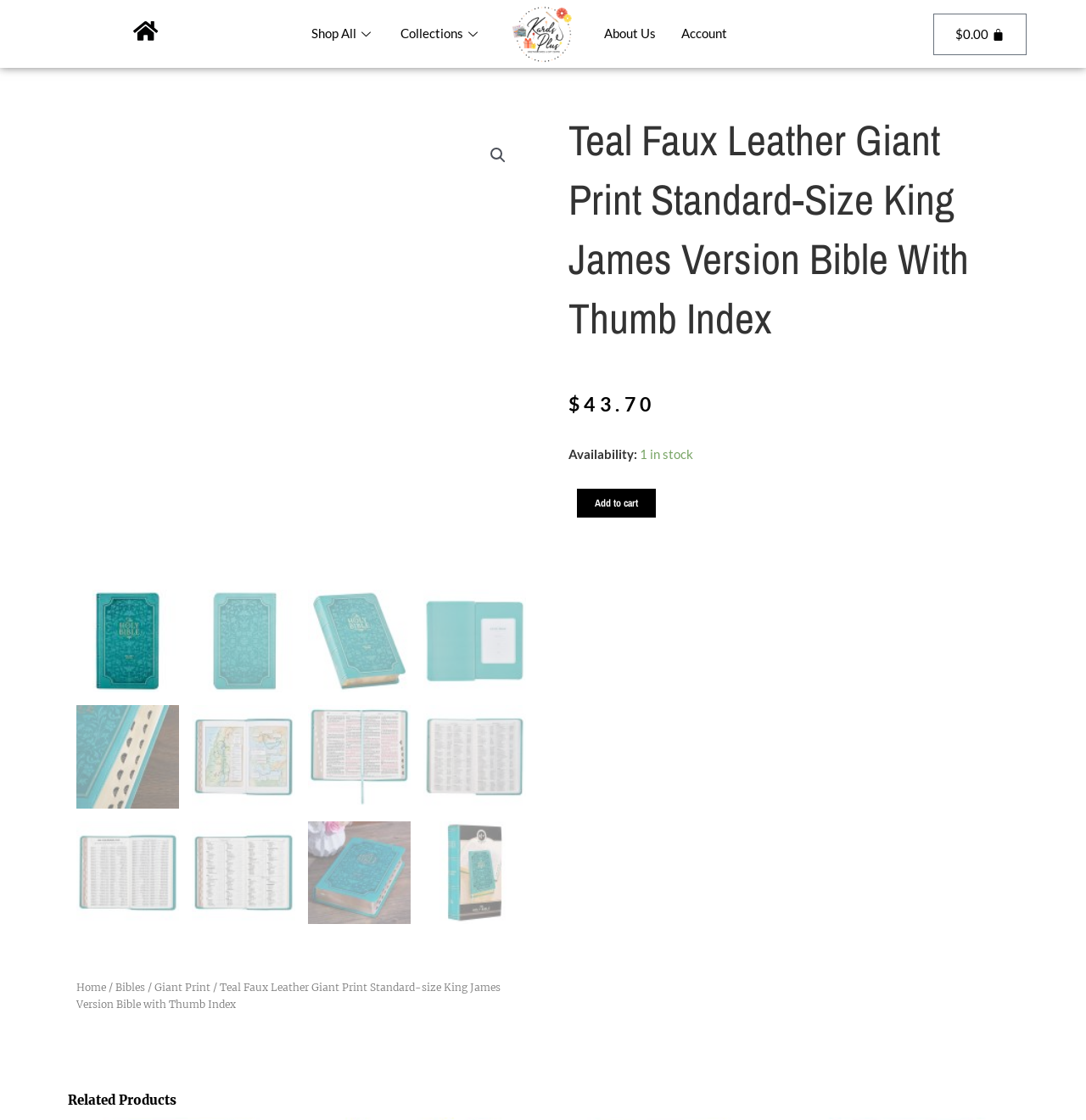What is the name of the Bible?
Please describe in detail the information shown in the image to answer the question.

The name of the Bible can be found in the heading section where it is mentioned as 'Teal Faux Leather Giant Print Standard-Size King James Version Bible With Thumb Index'.